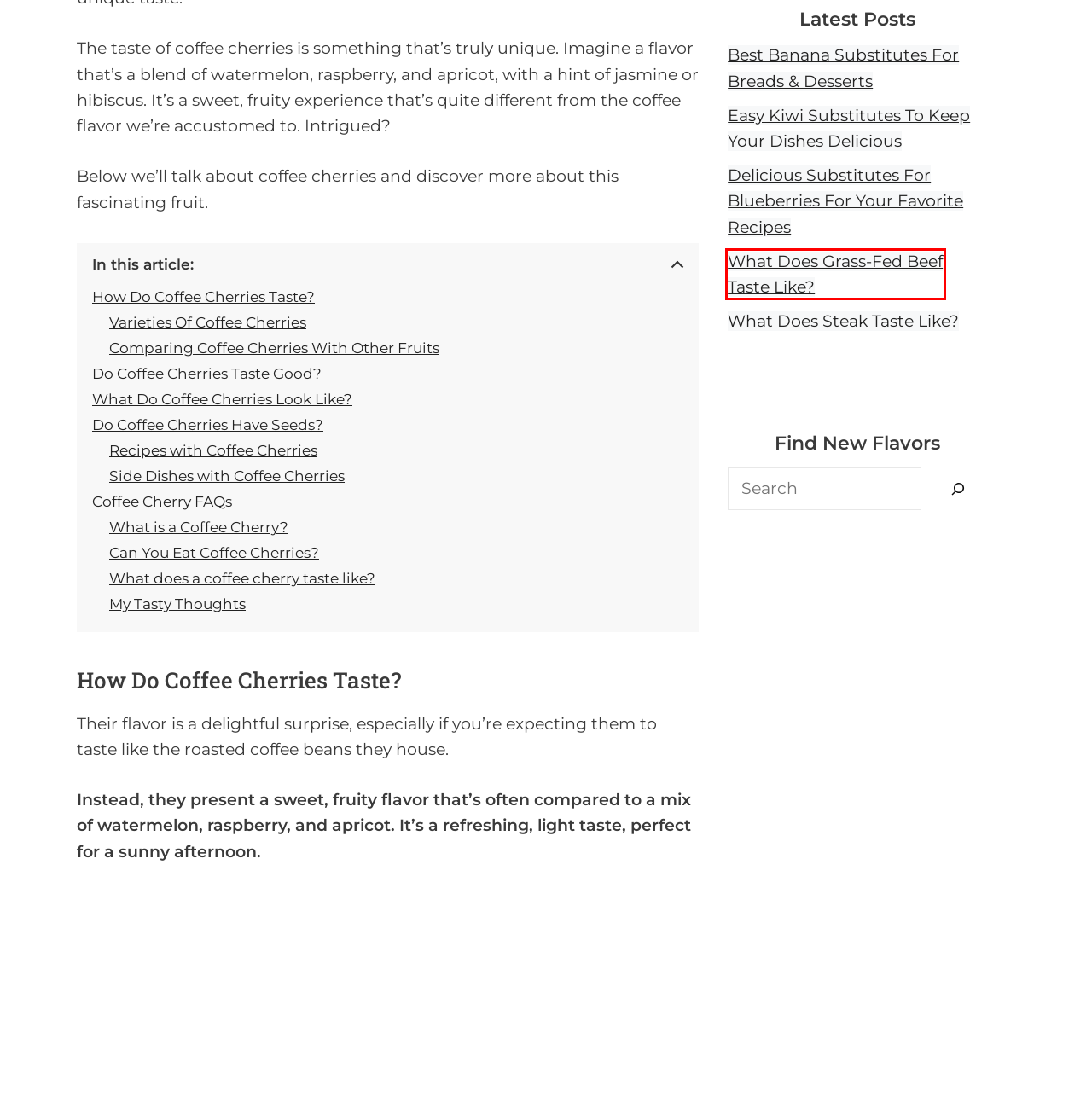Given a webpage screenshot featuring a red rectangle around a UI element, please determine the best description for the new webpage that appears after the element within the bounding box is clicked. The options are:
A. Tasting Different Types Of Berries That You Can Eat
B. Delicious Substitutes For Blueberries For Your Favorite Recipes
C. Easy Kiwi Substitutes To Keep Your Dishes Delicious
D. What Does Grass-Fed Beef Taste Like?
E. What Do Coffee Cherries Taste Like? | Protected by DMCA.com
F. Best Banana Substitutes For Breads & Desserts
G. What Does Steak Taste Like?
H. Tropical Fruits: Exploring The Exotic Flavors Of Paradise

D